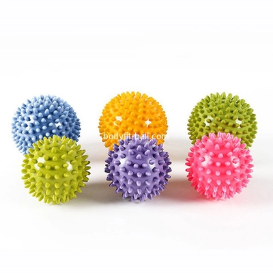Provide a comprehensive description of the image.

The image showcases a vibrant collection of six spiky massage balls, designed for therapeutic use. Each ball features a unique color combination, including shades of blue, purple, green, orange, and pink, emphasizing their playful and engaging design. These textured balls are perfect for relieving muscle tension and promoting relaxation during massage therapy sessions. Their spiky exterior not only adds an aesthetic appeal but also enhances grip and effectiveness during use. Ideal for physical therapy, yoga, or home fitness routines, these massage balls are versatile tools for stress relief and enhancing overall well-being.